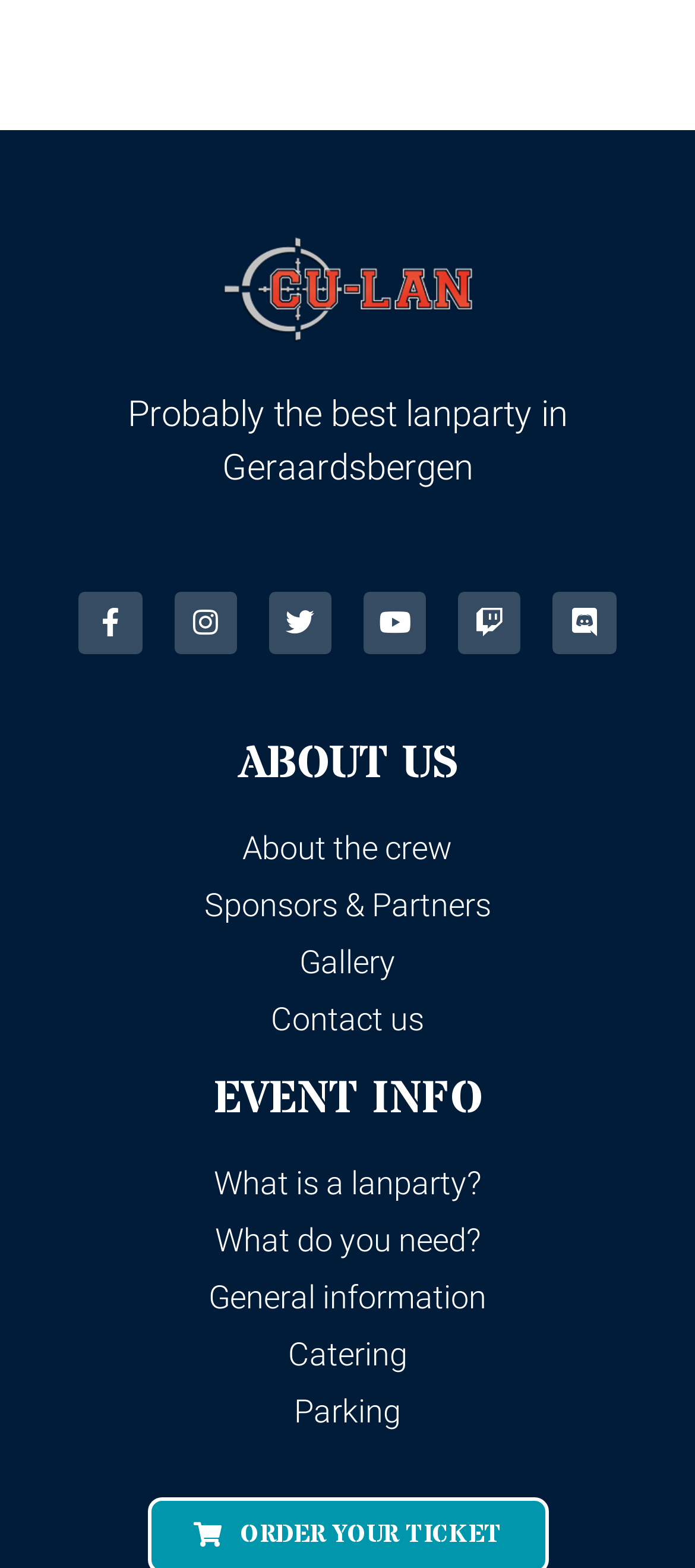Please identify the bounding box coordinates of the region to click in order to complete the given instruction: "Visit Facebook page". The coordinates should be four float numbers between 0 and 1, i.e., [left, top, right, bottom].

[0.114, 0.377, 0.204, 0.417]